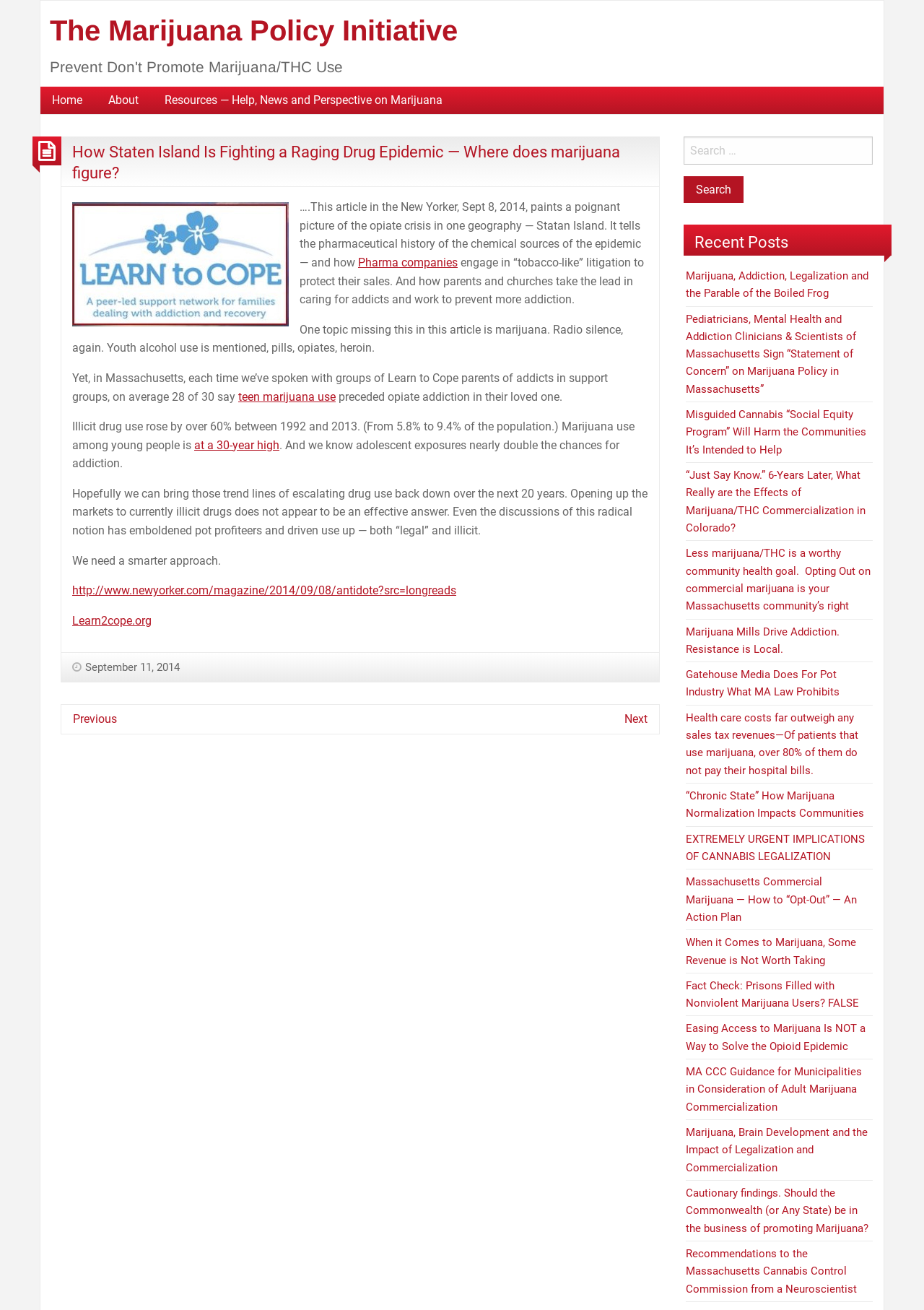With reference to the screenshot, provide a detailed response to the question below:
How many recent posts are listed?

I counted the number of recent posts listed by looking at the links 'Marijuana, Addiction, Legalization and the Parable of the Boiled Frog', 'Pediatricians, Mental Health and Addiction Clinicians & Scientists of Massachusetts Sign “Statement of Concern” on Marijuana Policy in Massachusetts”', and so on, up to 'Recommendations to the Massachusetts Cannabis Control Commission from a Neuroscientist'.